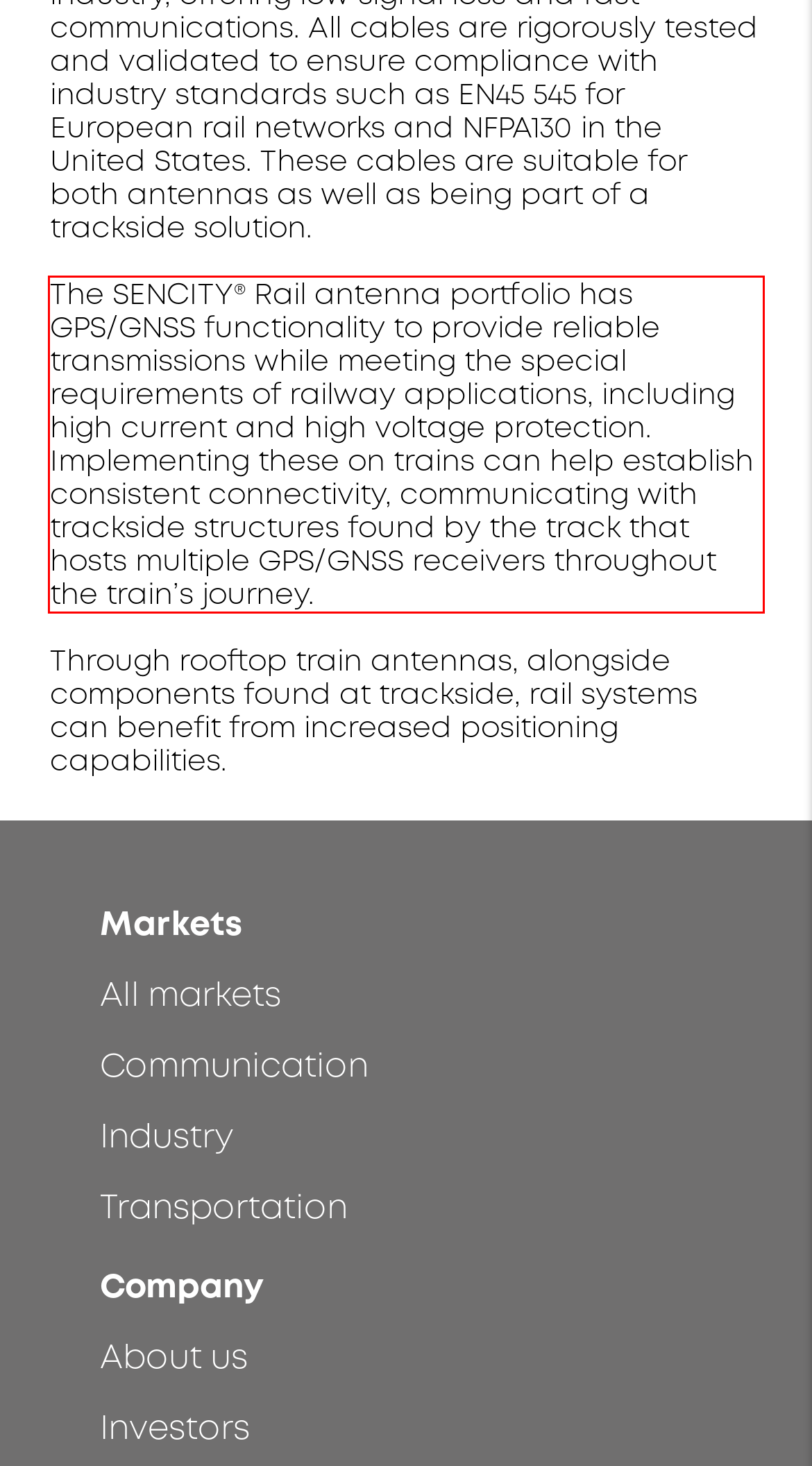You are provided with a webpage screenshot that includes a red rectangle bounding box. Extract the text content from within the bounding box using OCR.

The SENCITY® Rail antenna portfolio has GPS/GNSS functionality to provide reliable transmissions while meeting the special requirements of railway applications, including high current and high voltage protection. Implementing these on trains can help establish consistent connectivity, communicating with trackside structures found by the track that hosts multiple GPS/GNSS receivers throughout the train’s journey.